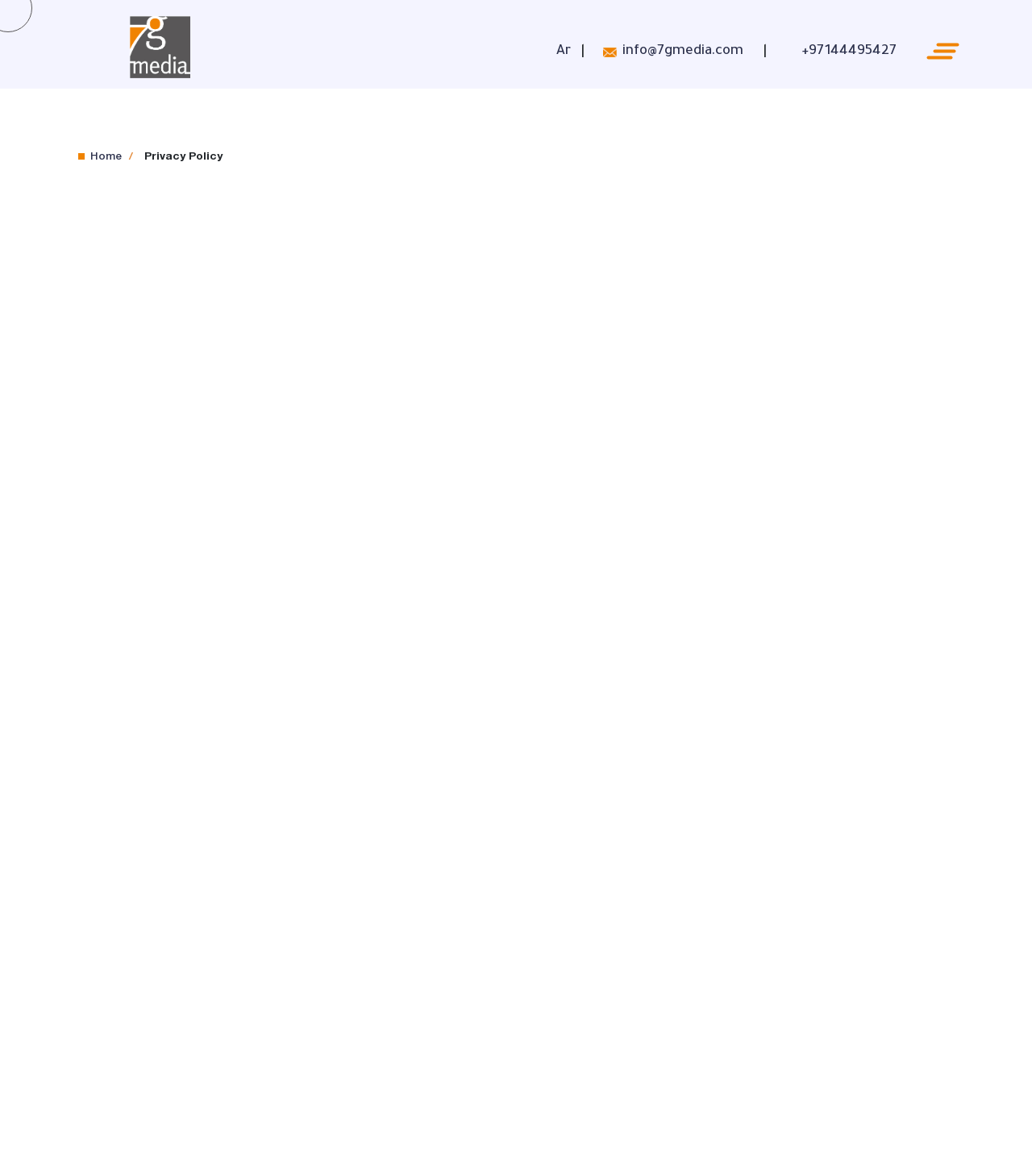What is the company's contact email?
Use the information from the image to give a detailed answer to the question.

I found the company's contact email by looking at the link text content of the webpage, specifically the link with the text 'info@7gmedia.com'.